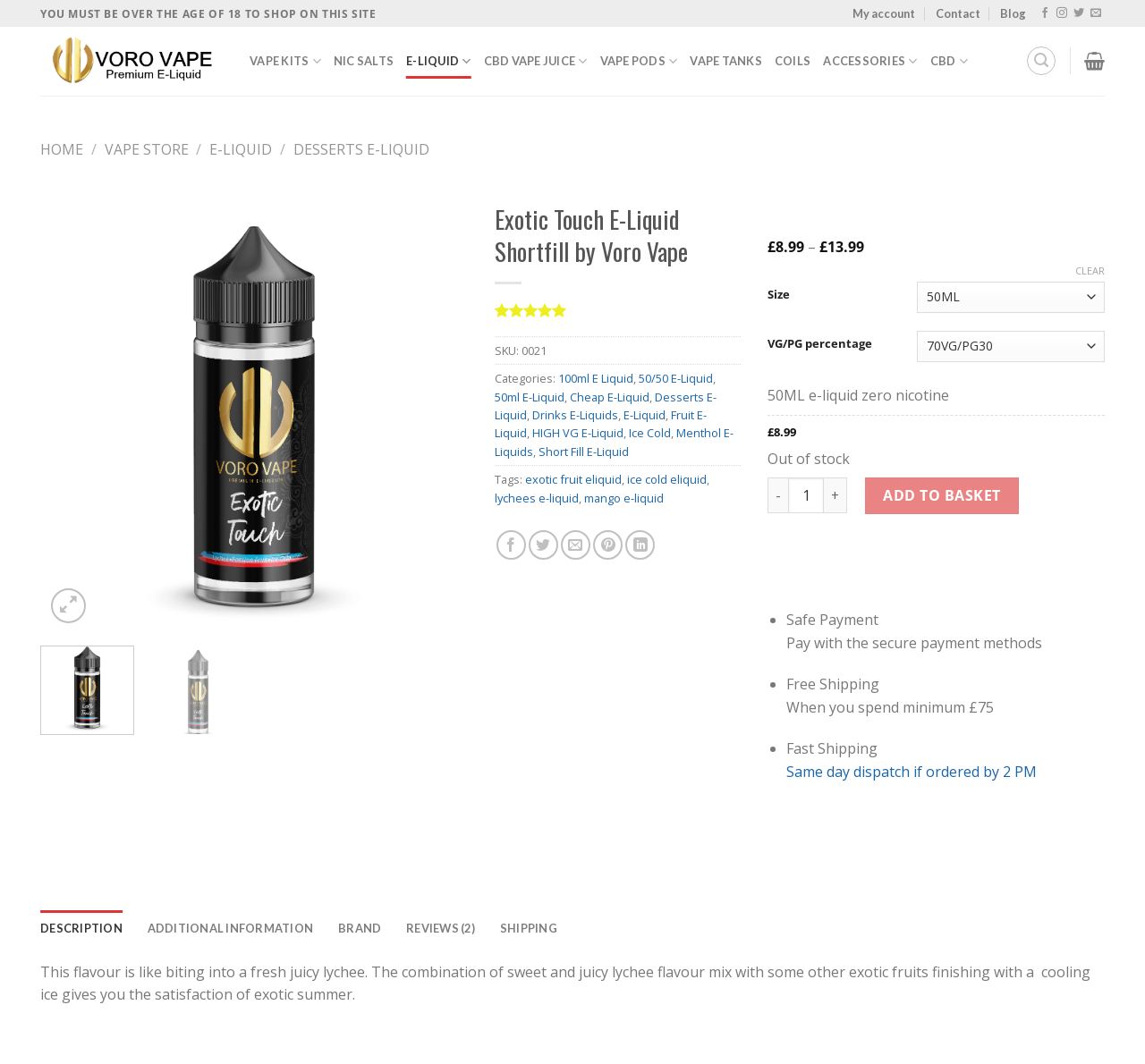Locate the bounding box coordinates of the element I should click to achieve the following instruction: "Search for something".

[0.897, 0.044, 0.922, 0.071]